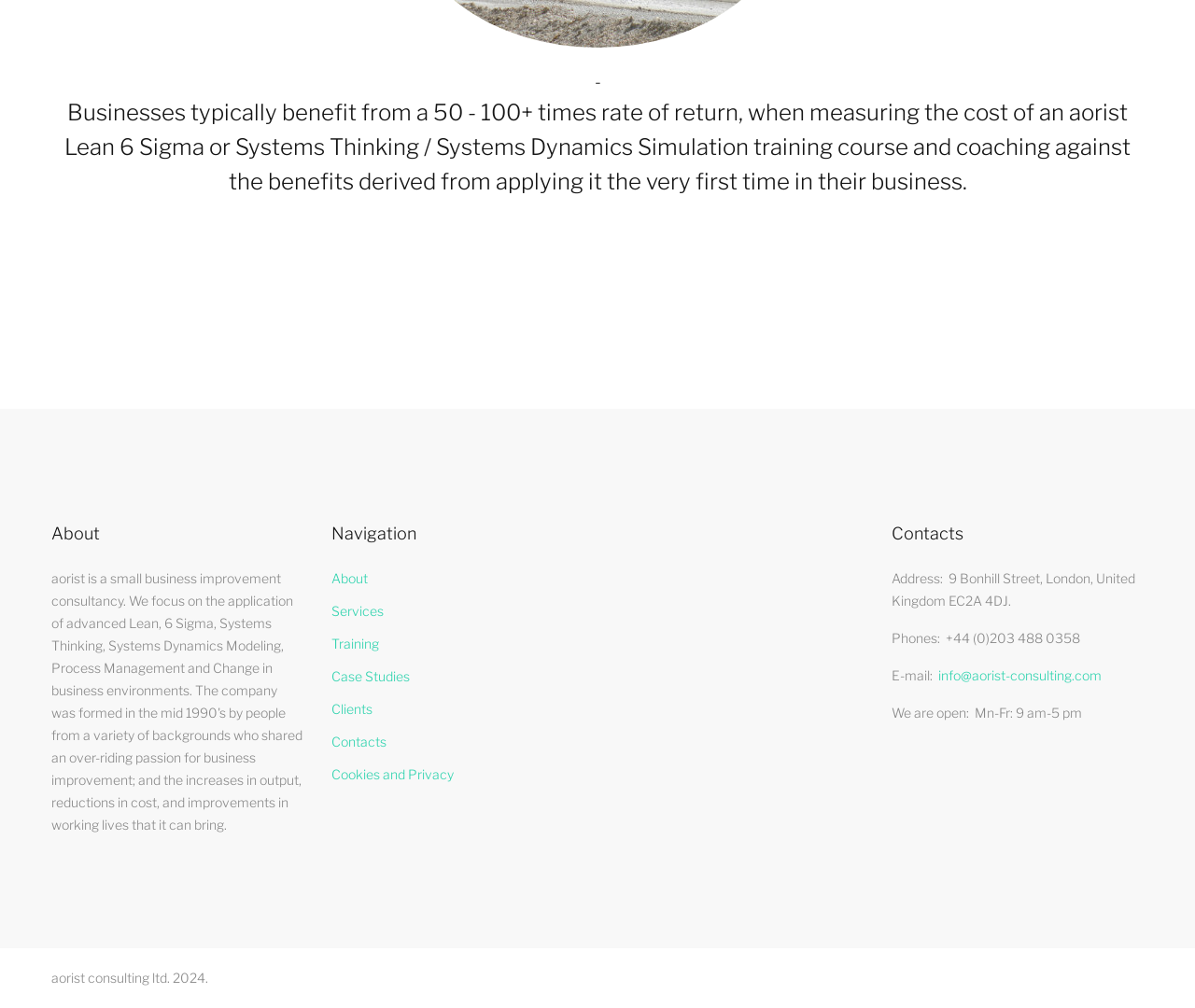Utilize the information from the image to answer the question in detail:
What is the phone number of the company?

The phone number of the company can be found in the 'Contacts' section, where it is listed as '+44 (0)203 488 0358' in a link element.